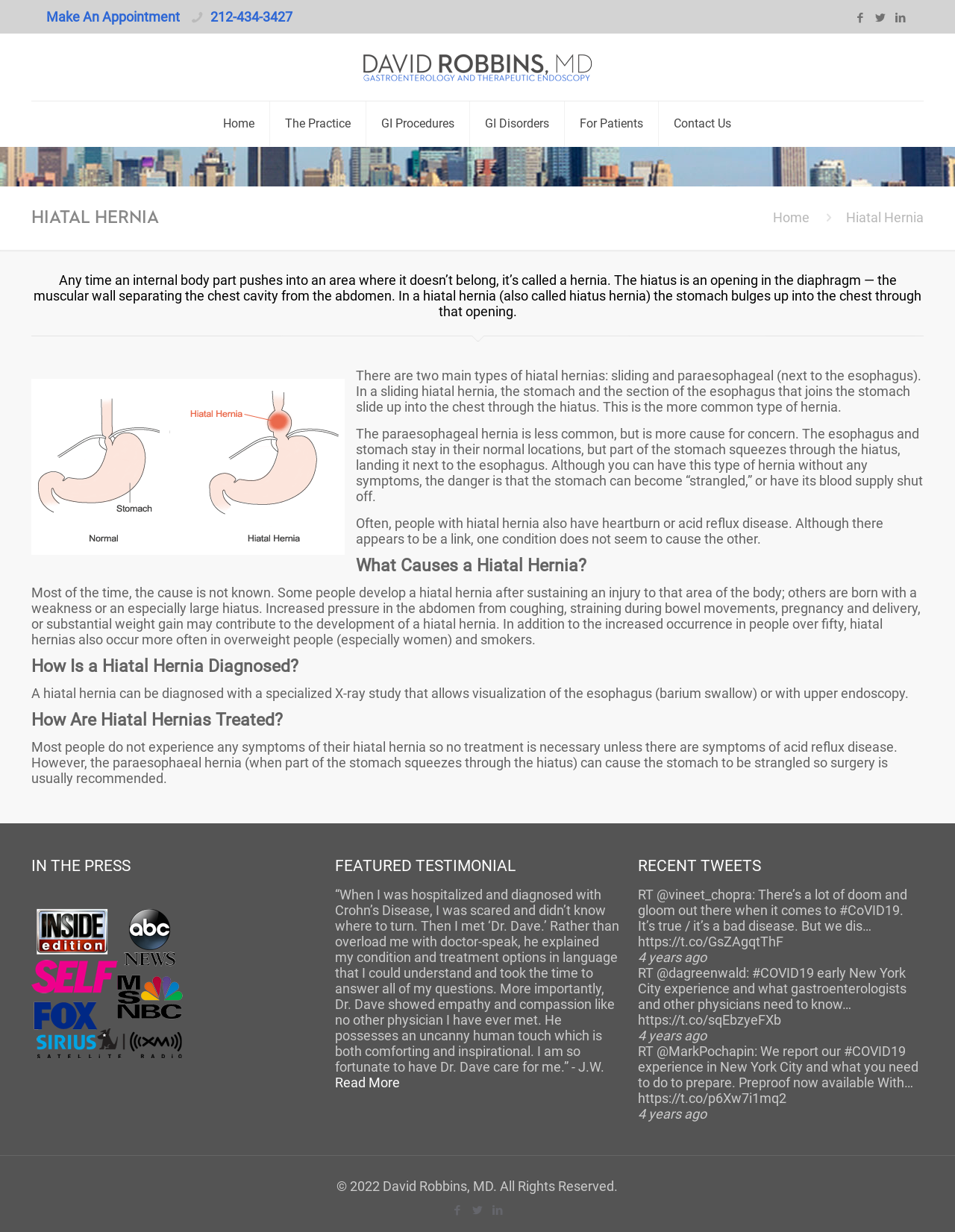Please locate the bounding box coordinates of the element's region that needs to be clicked to follow the instruction: "Make an appointment". The bounding box coordinates should be provided as four float numbers between 0 and 1, i.e., [left, top, right, bottom].

[0.049, 0.007, 0.188, 0.02]